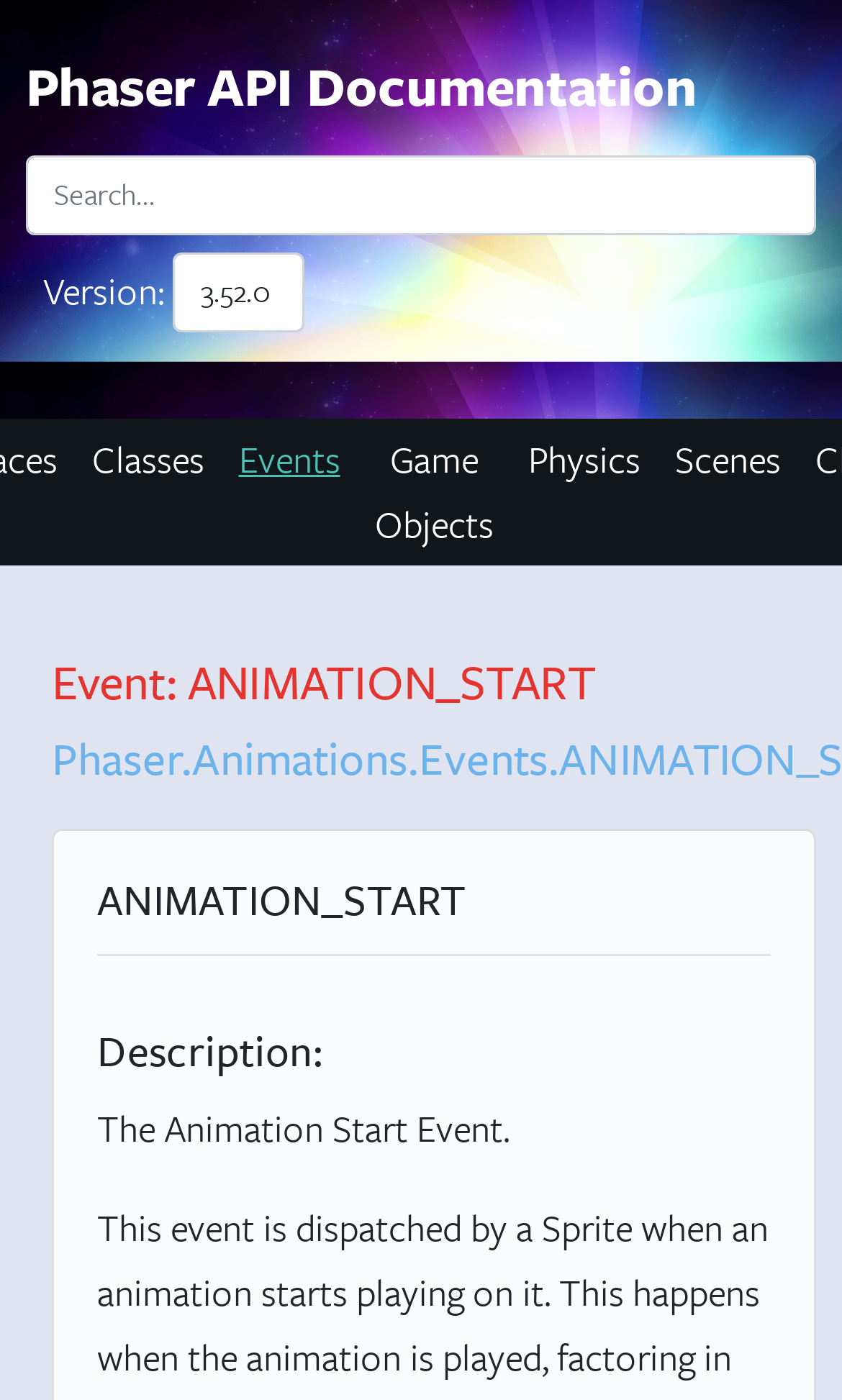Identify the bounding box coordinates for the UI element described as: "aria-label="Search" placeholder="Search..."". The coordinates should be provided as four floats between 0 and 1: [left, top, right, bottom].

[0.031, 0.11, 0.969, 0.167]